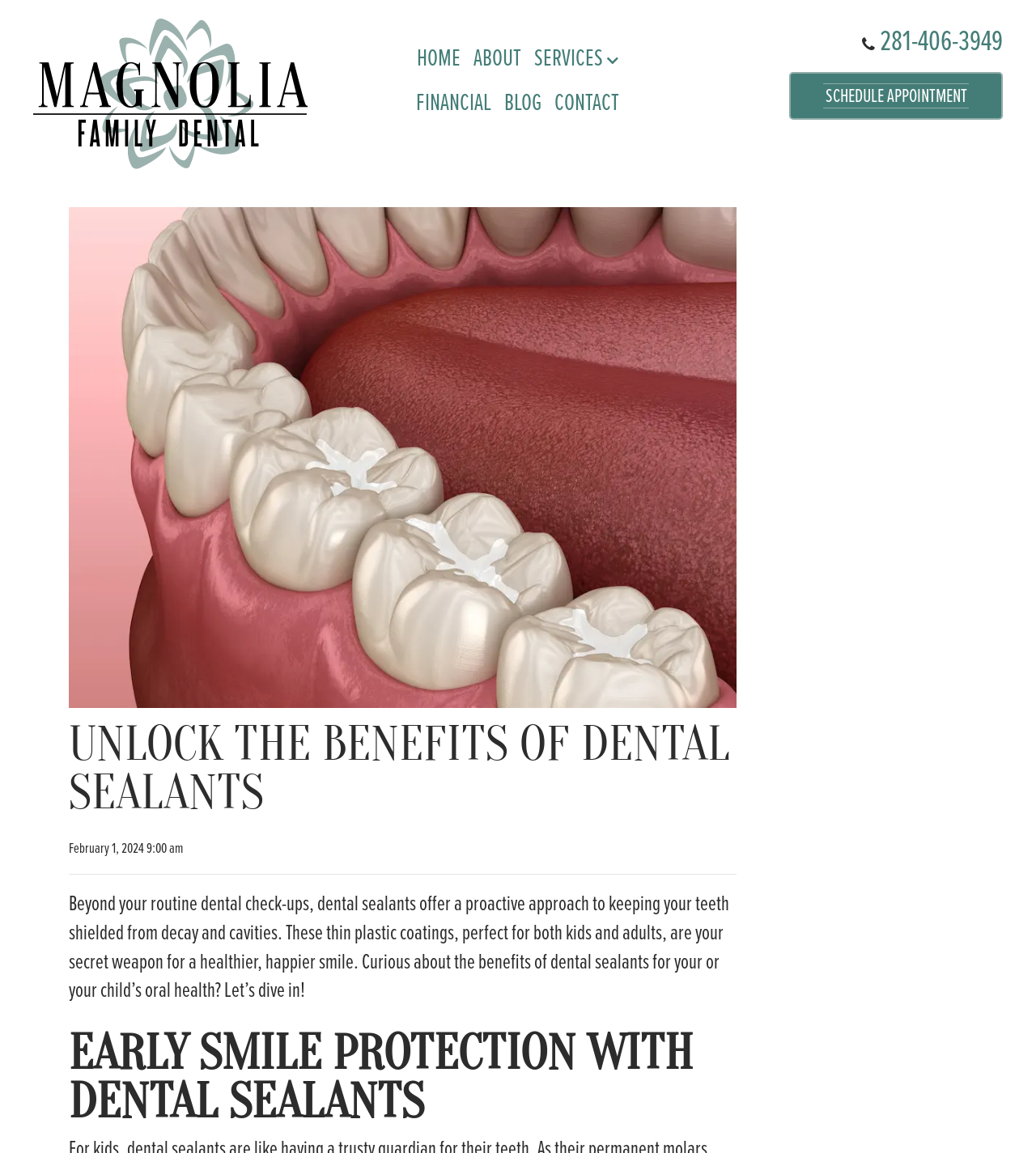By analyzing the image, answer the following question with a detailed response: What is the topic of the blog post?

I determined the topic of the blog post by reading the heading 'UNLOCK THE BENEFITS OF DENTAL SEALANTS' and the text that follows, which discusses the benefits of dental sealants for oral health.